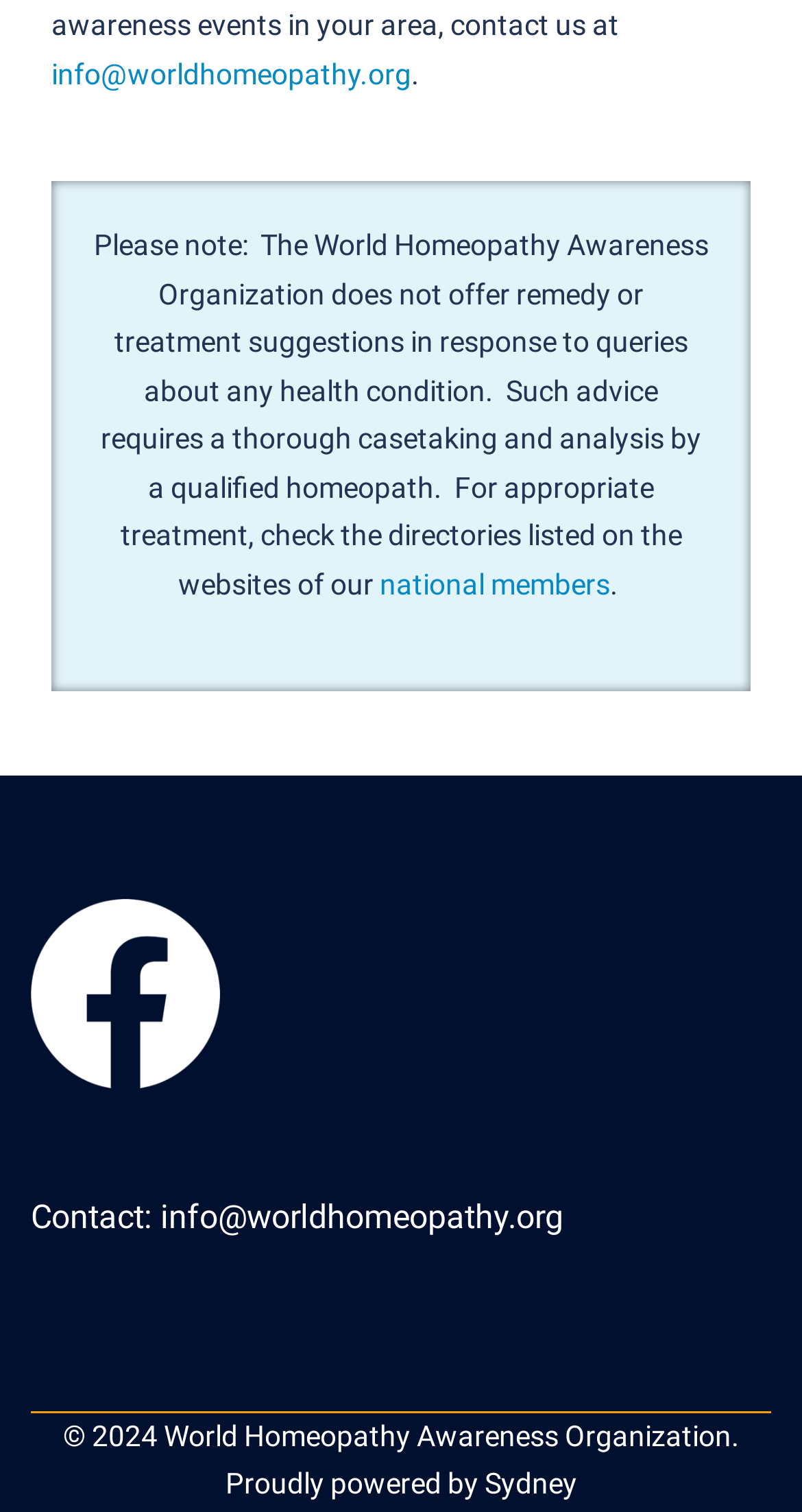Please determine the bounding box coordinates, formatted as (top-left x, top-left y, bottom-right x, bottom-right y), with all values as floating point numbers between 0 and 1. Identify the bounding box of the region described as: Sydney

[0.604, 0.97, 0.719, 0.992]